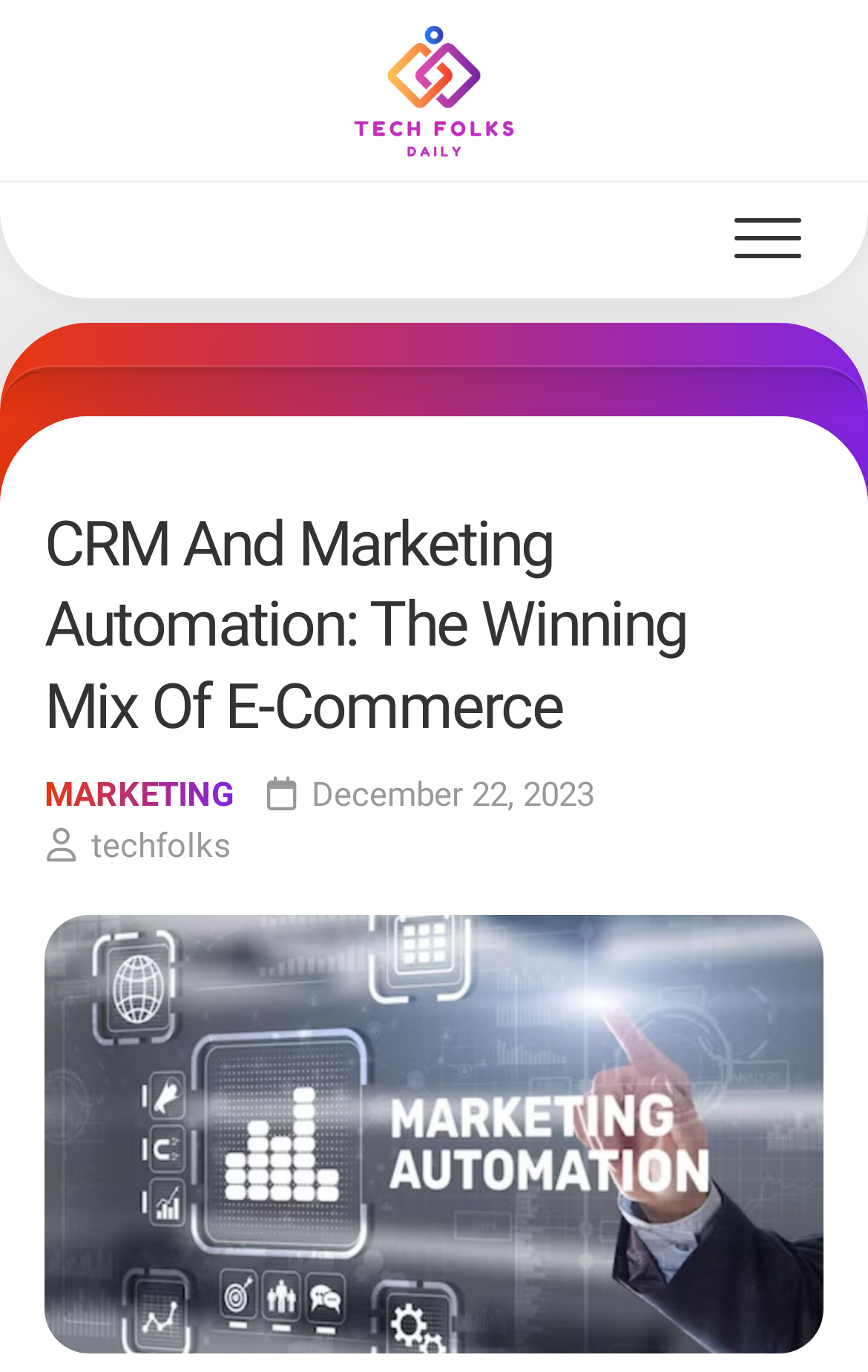What is the logo of the website?
Based on the image, give a concise answer in the form of a single word or short phrase.

TechFolksDaily